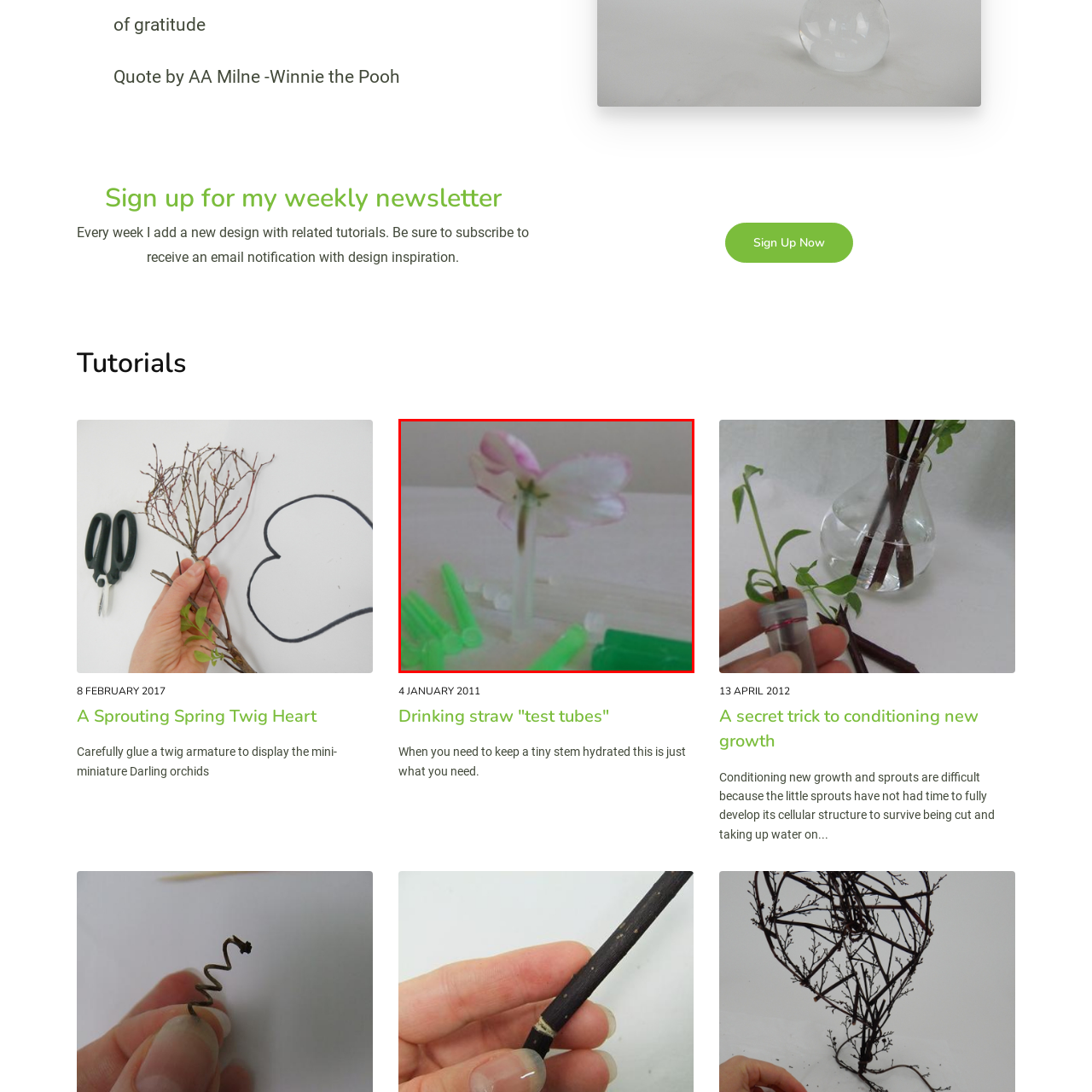Direct your attention to the segment of the image enclosed by the red boundary and answer the ensuing question in detail: What is the background of the image?

The backdrop of the image is neutral, which helps to emphasize the soft hues of the flower's petals and the vibrant color of the straws, making it an aesthetically engaging display.